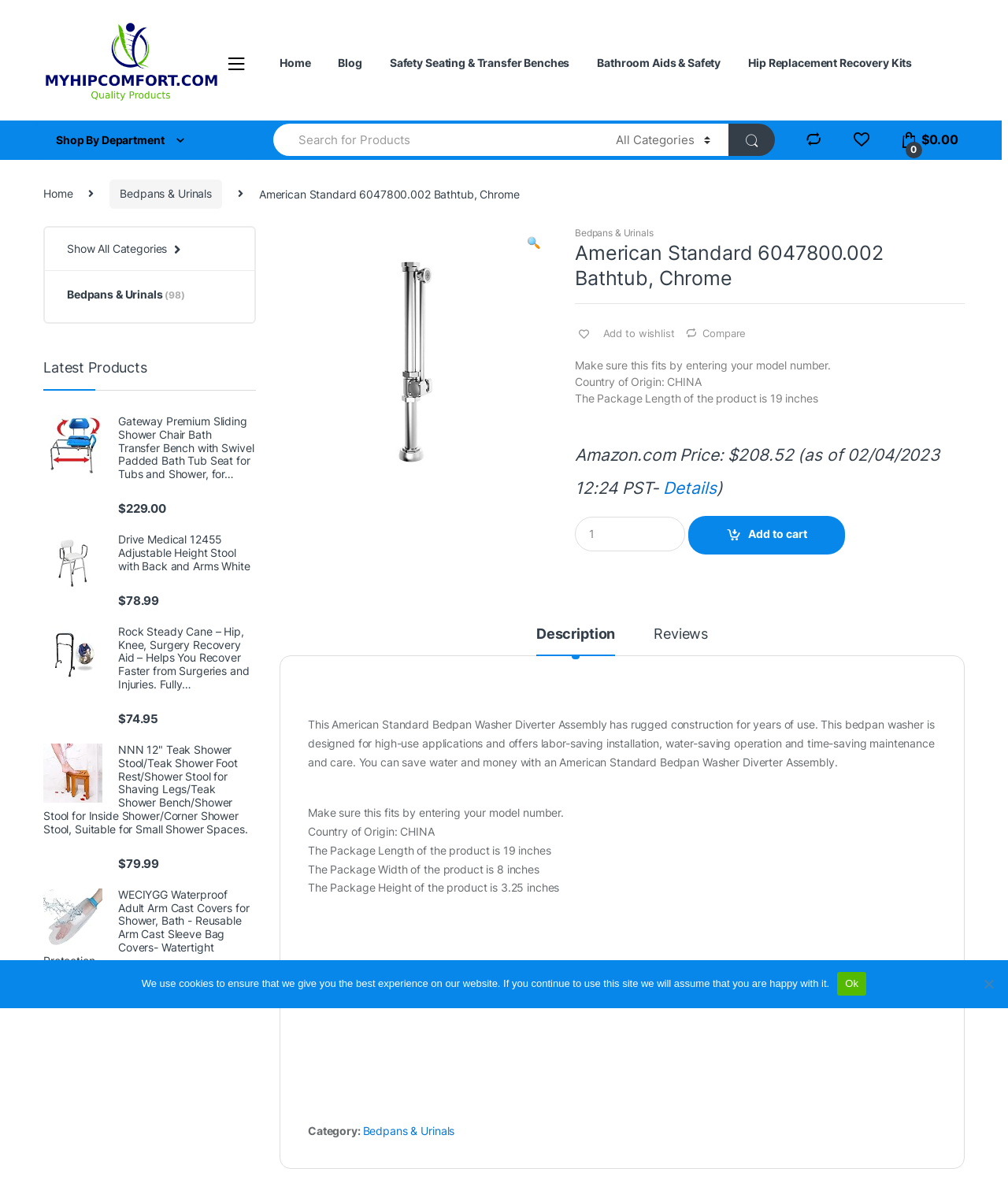What is the package length of the product?
Answer the question based on the image using a single word or a brief phrase.

19 inches